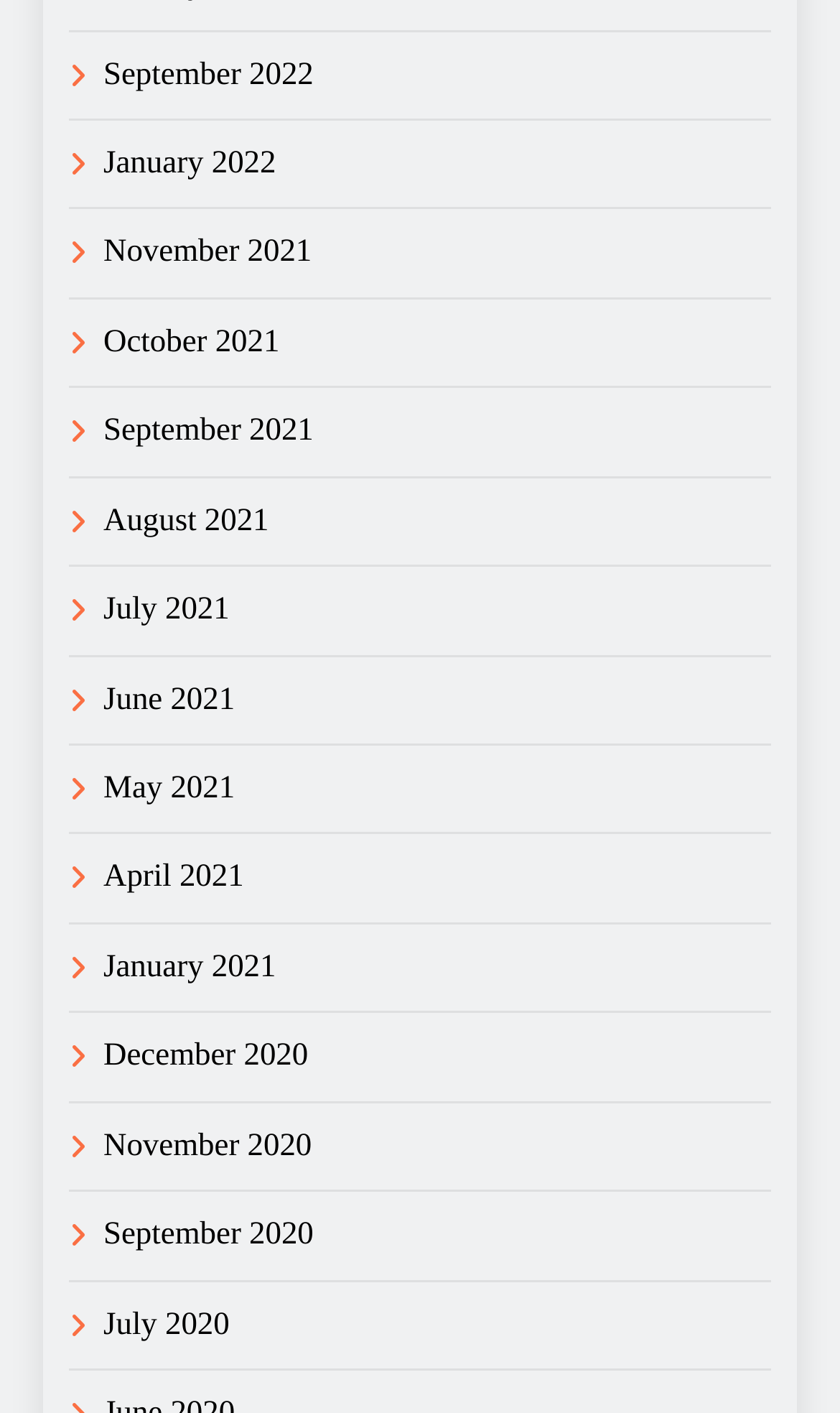Please identify the bounding box coordinates of the clickable region that I should interact with to perform the following instruction: "Check July 2021". The coordinates should be expressed as four float numbers between 0 and 1, i.e., [left, top, right, bottom].

[0.123, 0.42, 0.273, 0.444]